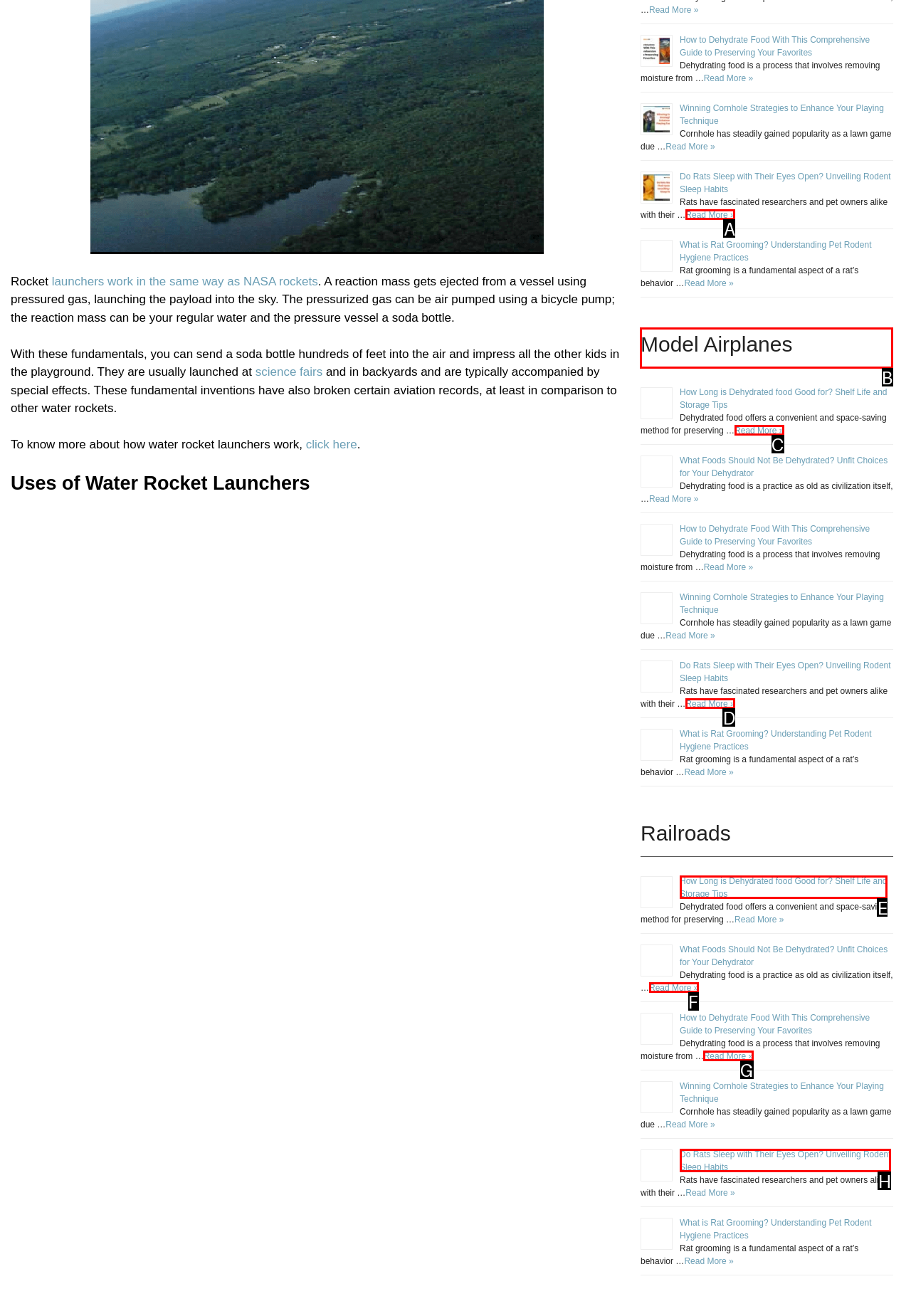Find the option you need to click to complete the following instruction: read about model airplanes
Answer with the corresponding letter from the choices given directly.

B